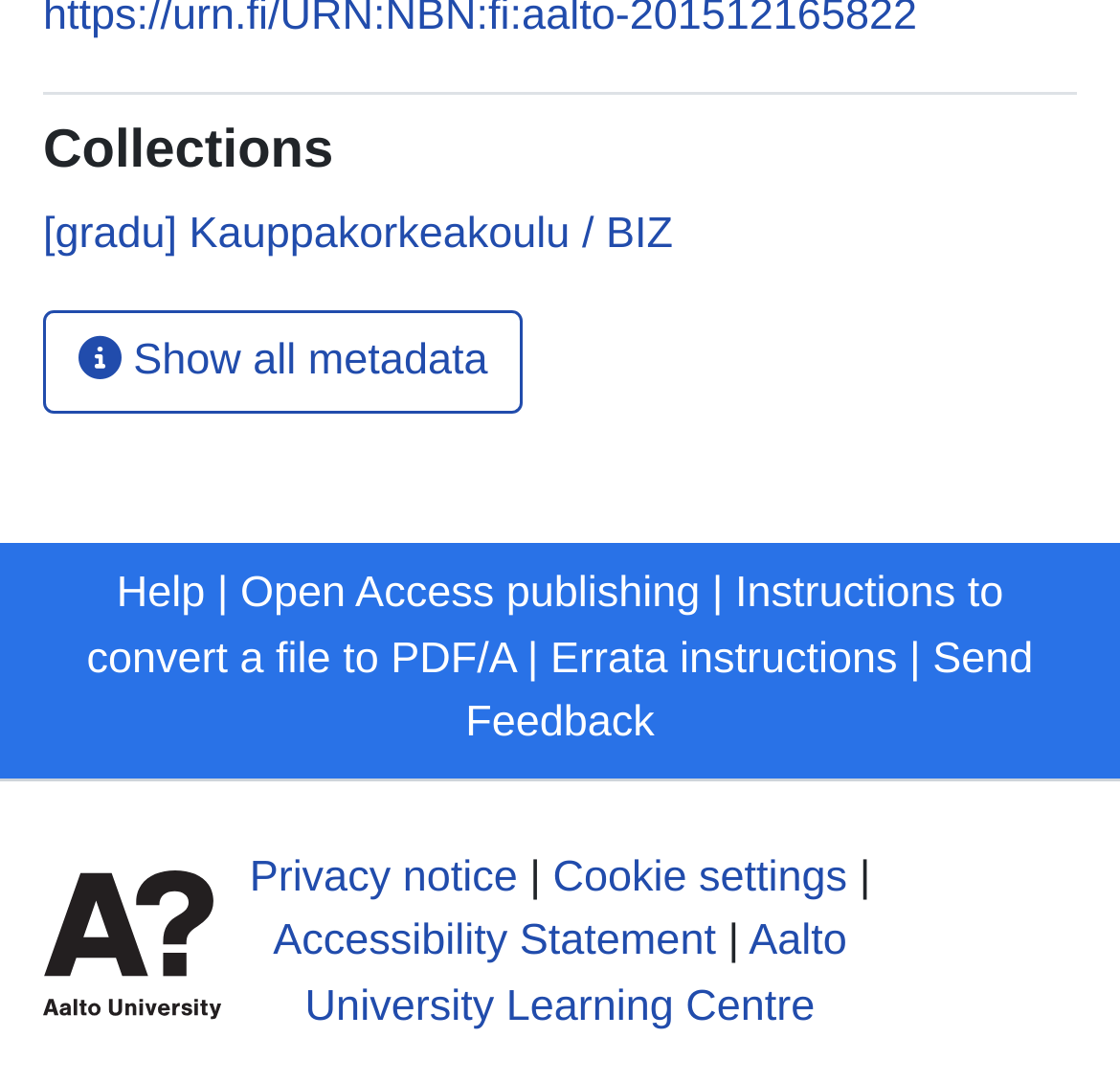Provide the bounding box coordinates of the HTML element this sentence describes: "Open Access publishing". The bounding box coordinates consist of four float numbers between 0 and 1, i.e., [left, top, right, bottom].

[0.215, 0.526, 0.625, 0.571]